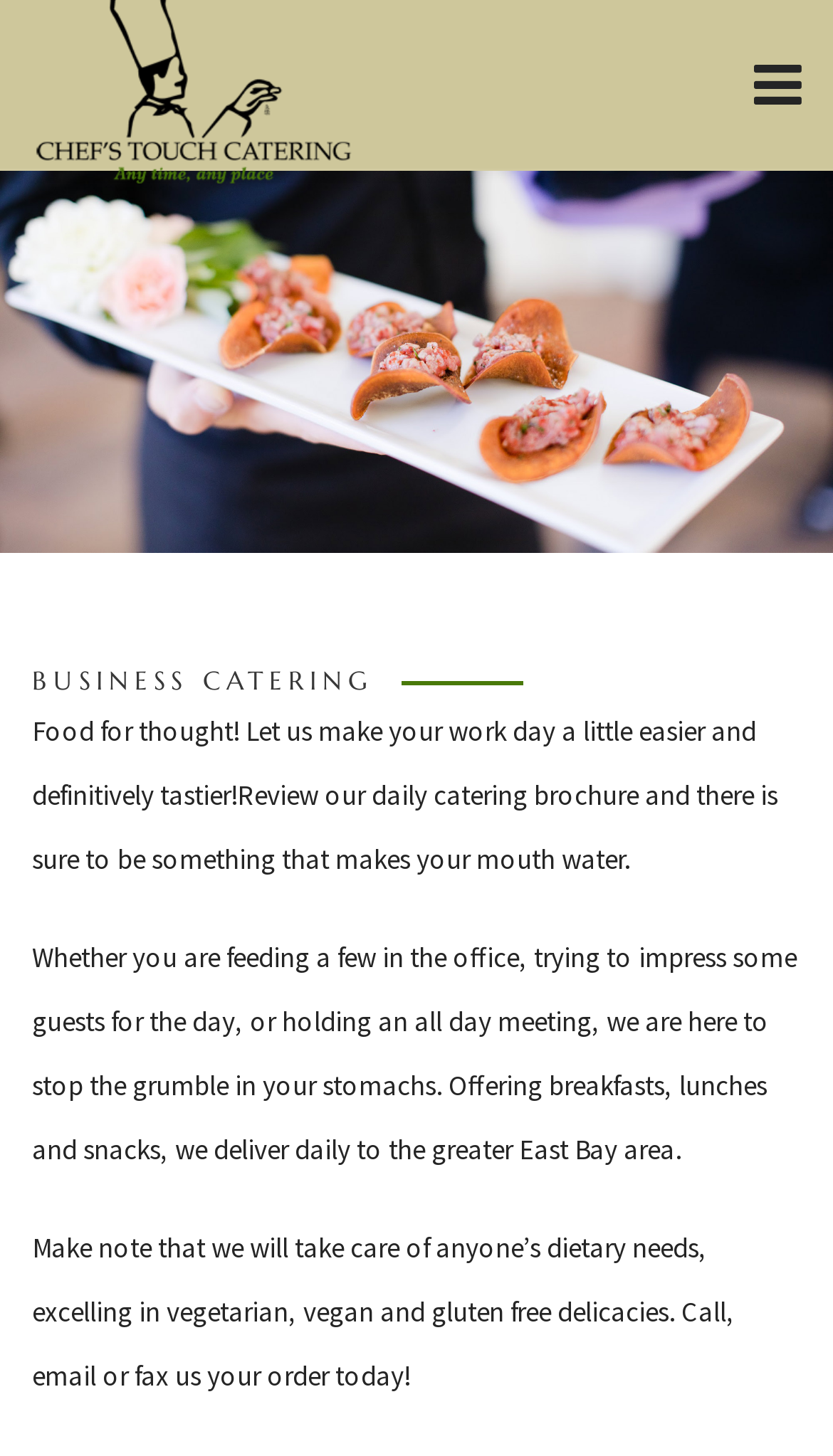Using the description "aria-label="Navigation"", predict the bounding box of the relevant HTML element.

[0.905, 0.0, 0.962, 0.117]